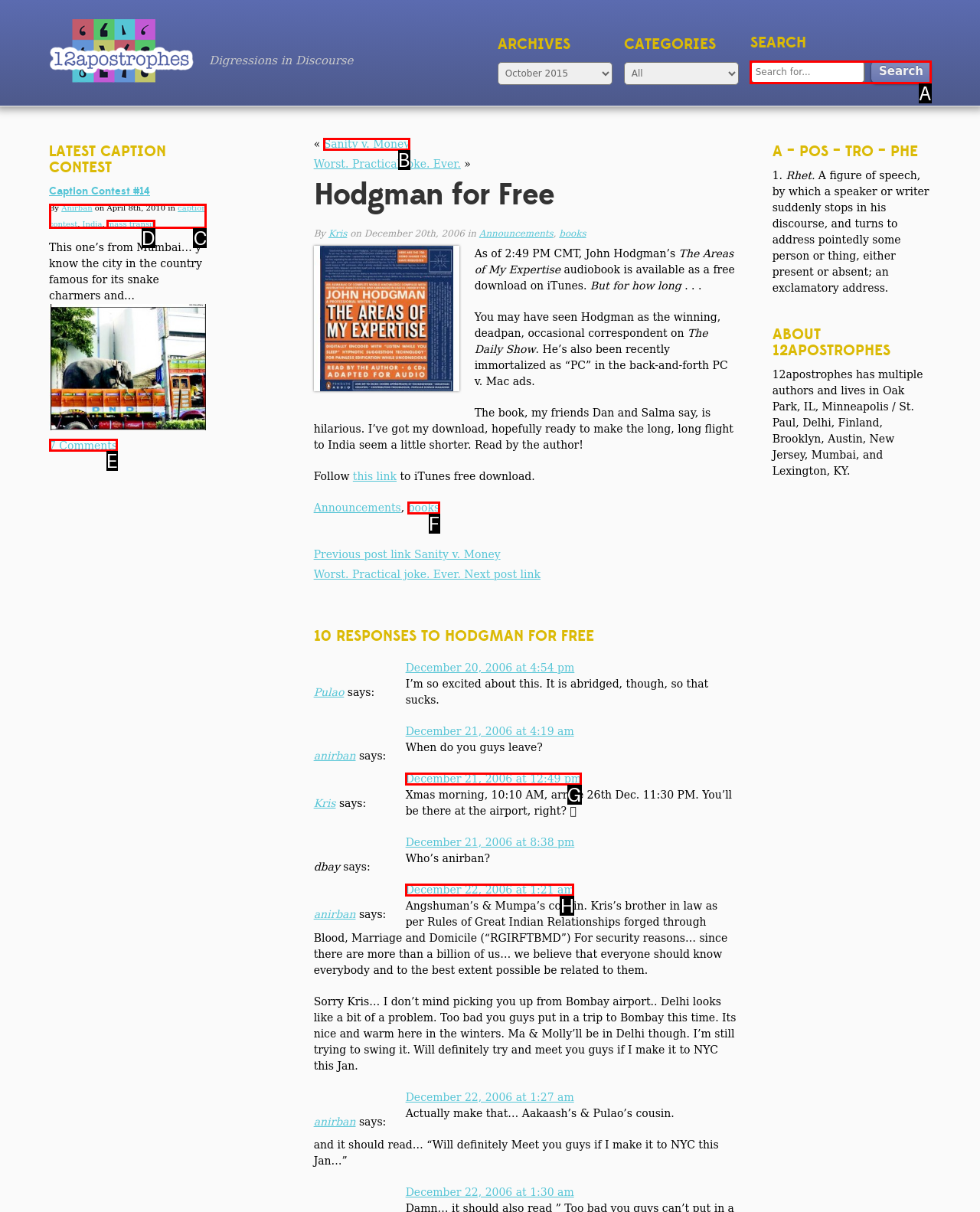Identify the letter of the UI element you need to select to accomplish the task: Search for something.
Respond with the option's letter from the given choices directly.

A